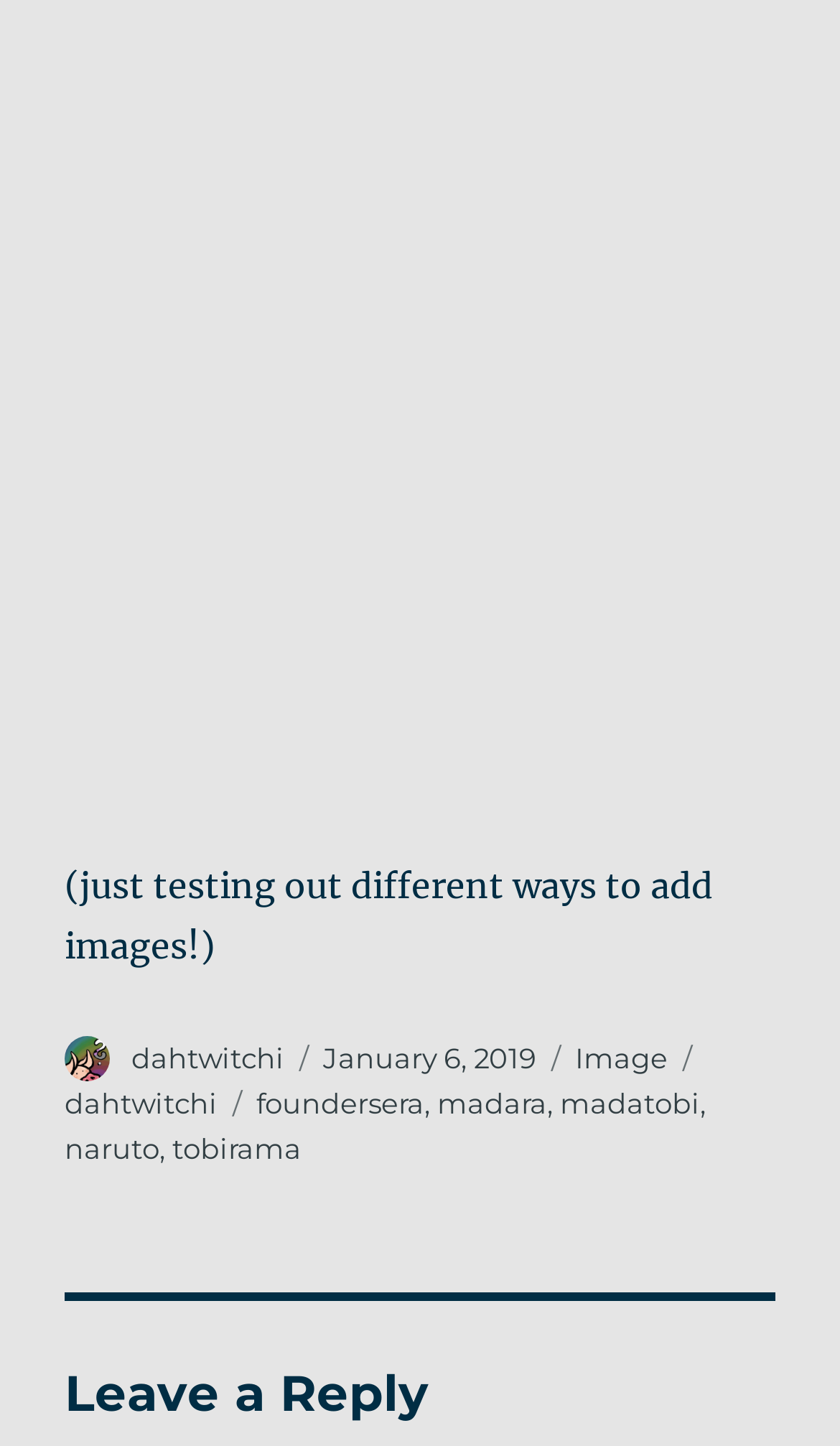Provide the bounding box coordinates for the UI element that is described by this text: "January 6, 2019January 6, 2019". The coordinates should be in the form of four float numbers between 0 and 1: [left, top, right, bottom].

[0.385, 0.719, 0.638, 0.743]